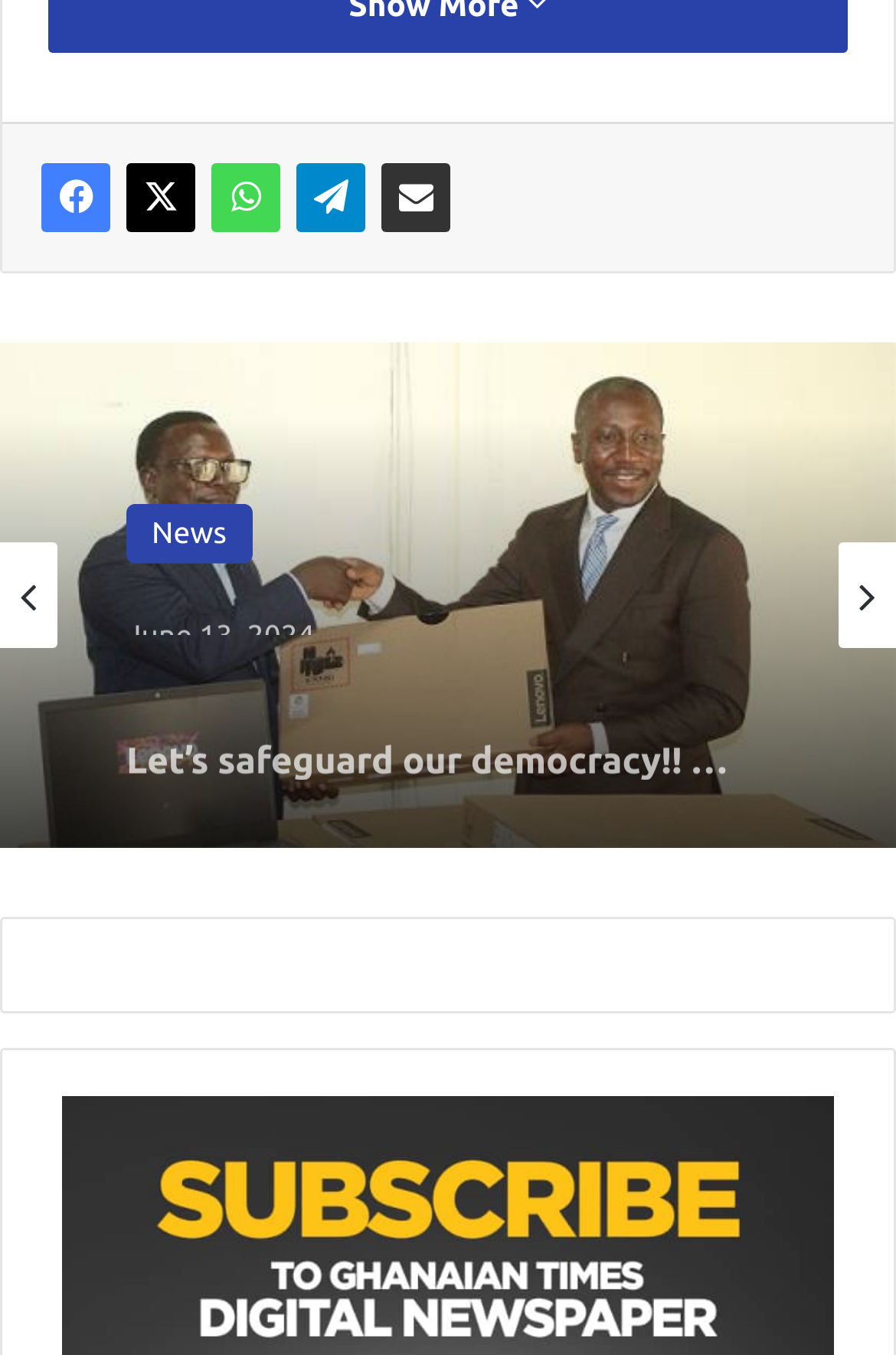Extract the bounding box coordinates of the UI element described by: "WhatsApp". The coordinates should include four float numbers ranging from 0 to 1, e.g., [left, top, right, bottom].

[0.236, 0.121, 0.313, 0.172]